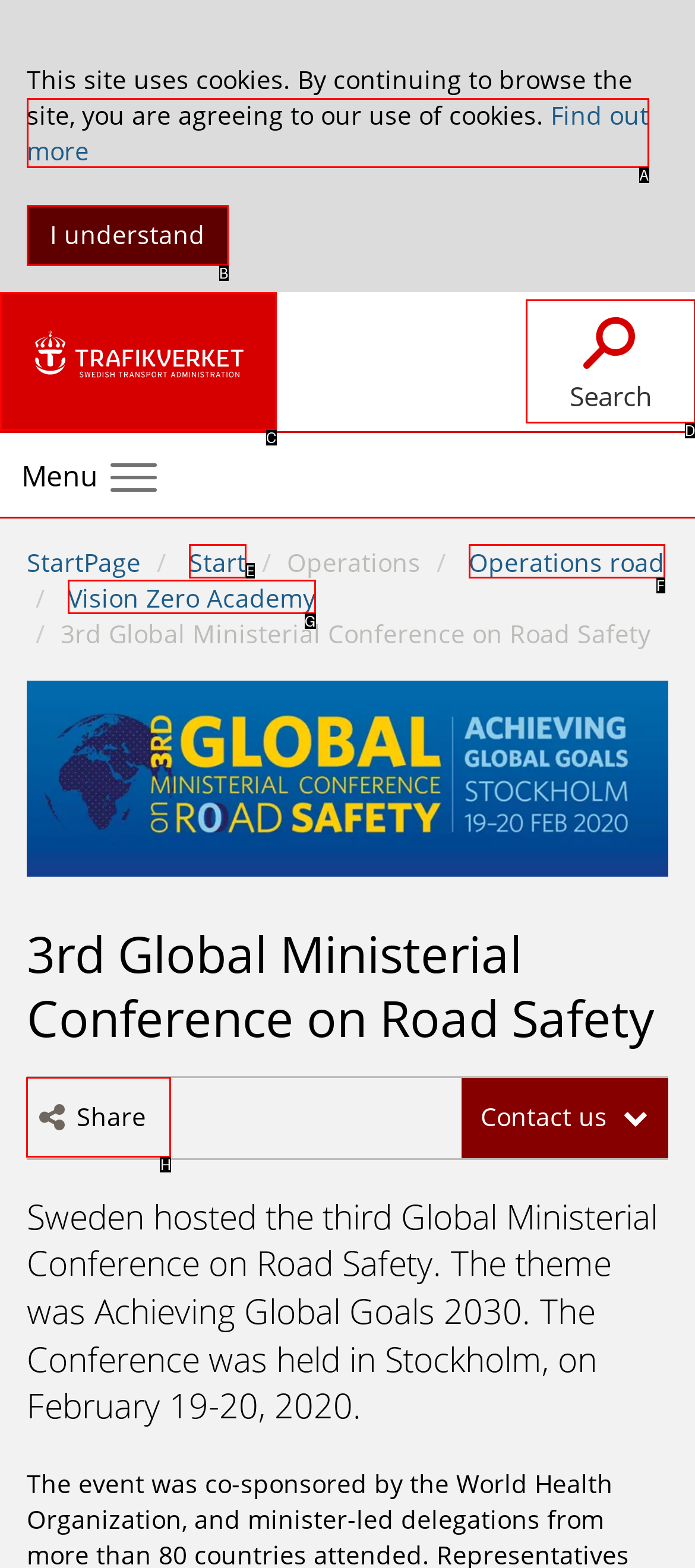Which UI element's letter should be clicked to achieve the task: View the main menu
Provide the letter of the correct choice directly.

None